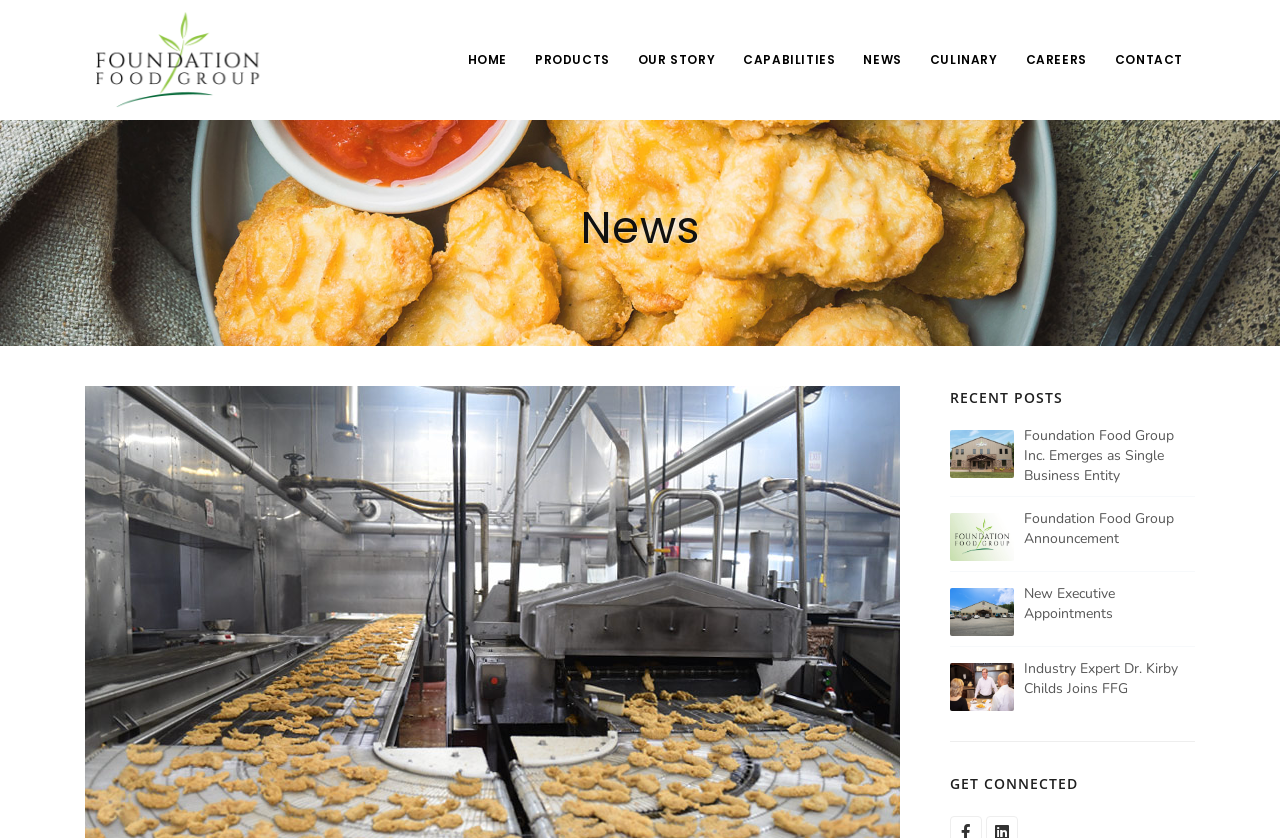Locate the bounding box coordinates of the area where you should click to accomplish the instruction: "read Foundation Food Group Inc. Emerges as Single Business Entity news".

[0.798, 0.508, 0.934, 0.58]